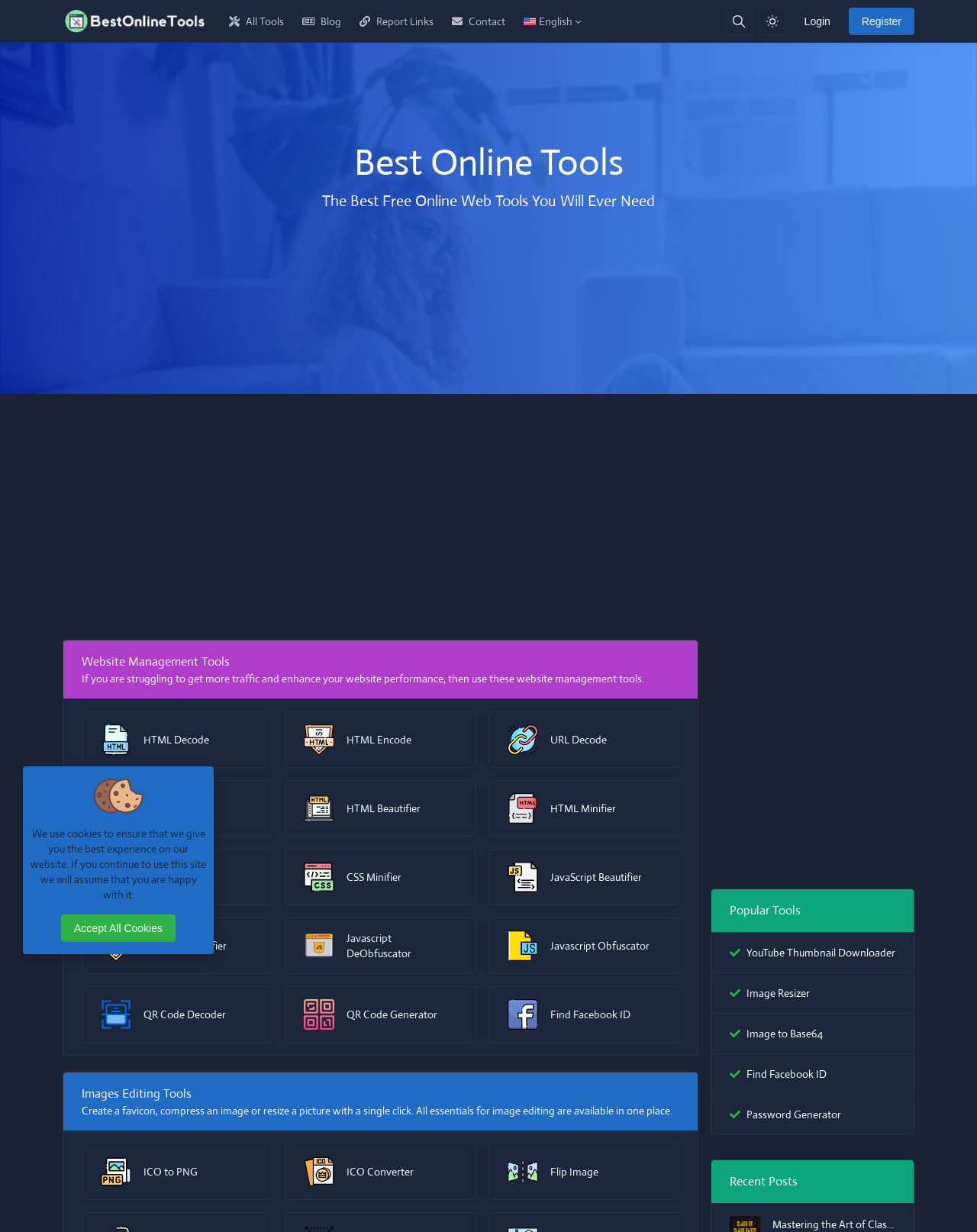What is the name of the first tool listed under Popular Tools?
Refer to the image and provide a detailed answer to the question.

I looked at the links under the heading 'Popular Tools' and found that the first tool listed is 'YouTube Thumbnail Downloader'.